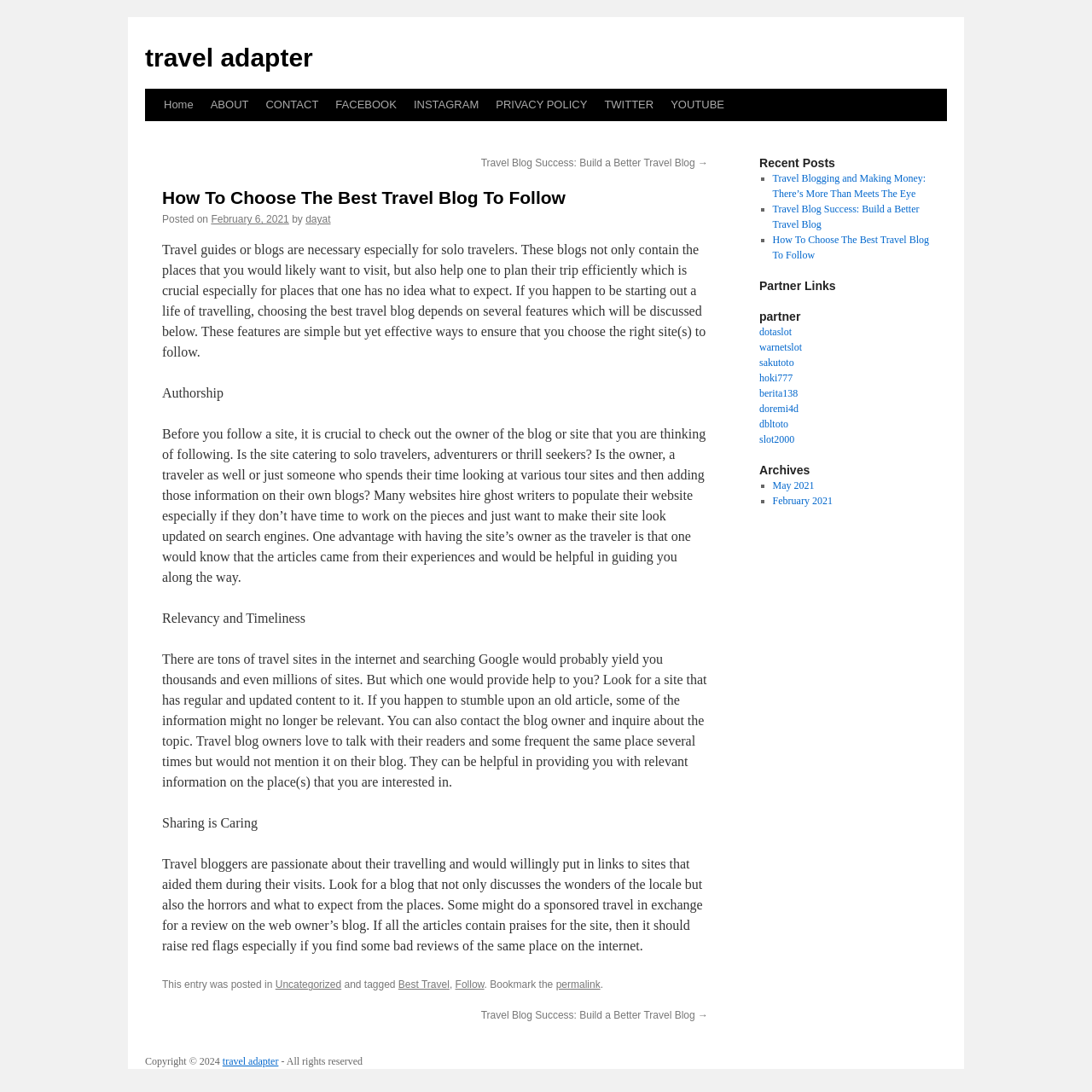Give a short answer to this question using one word or a phrase:
How many partner links are listed?

7